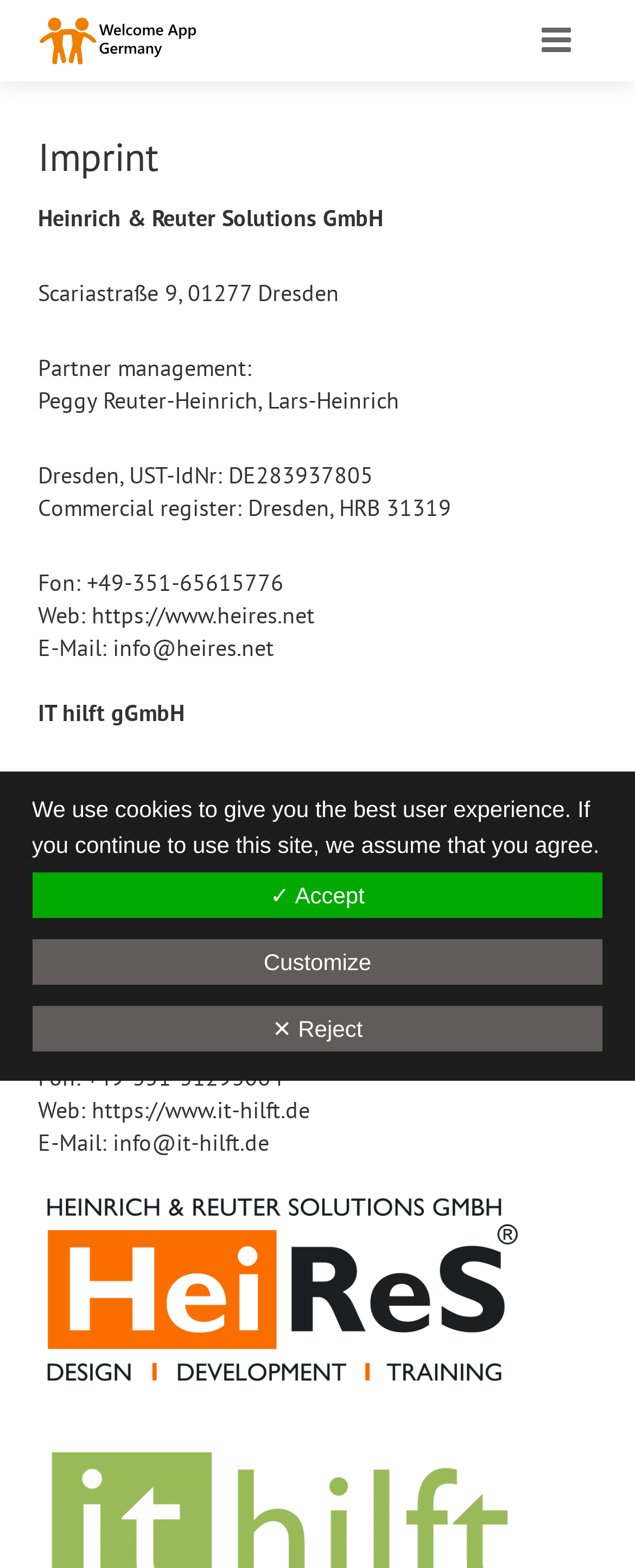Identify the bounding box coordinates of the section to be clicked to complete the task described by the following instruction: "Switch to English". The coordinates should be four float numbers between 0 and 1, formatted as [left, top, right, bottom].

[0.06, 0.393, 0.94, 0.442]